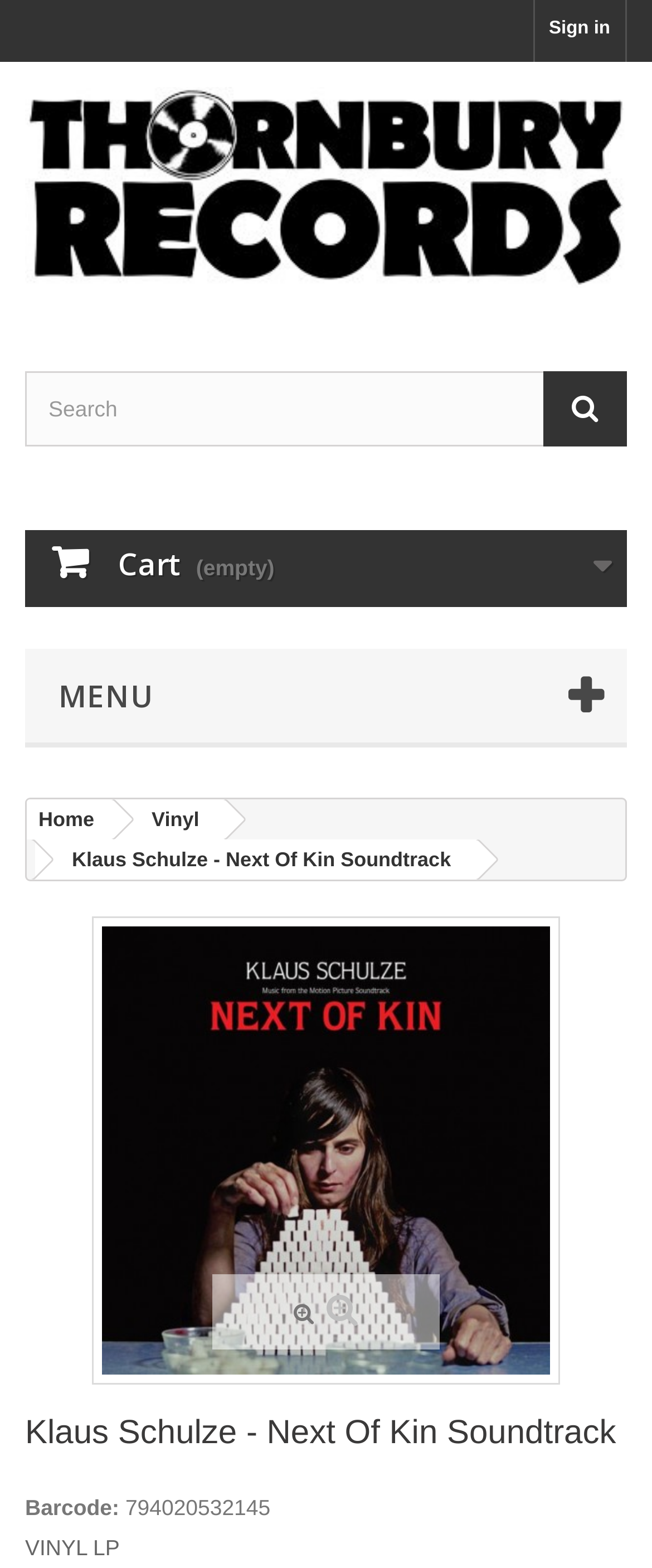Find the bounding box coordinates of the element to click in order to complete the given instruction: "View cart."

[0.038, 0.338, 0.962, 0.387]